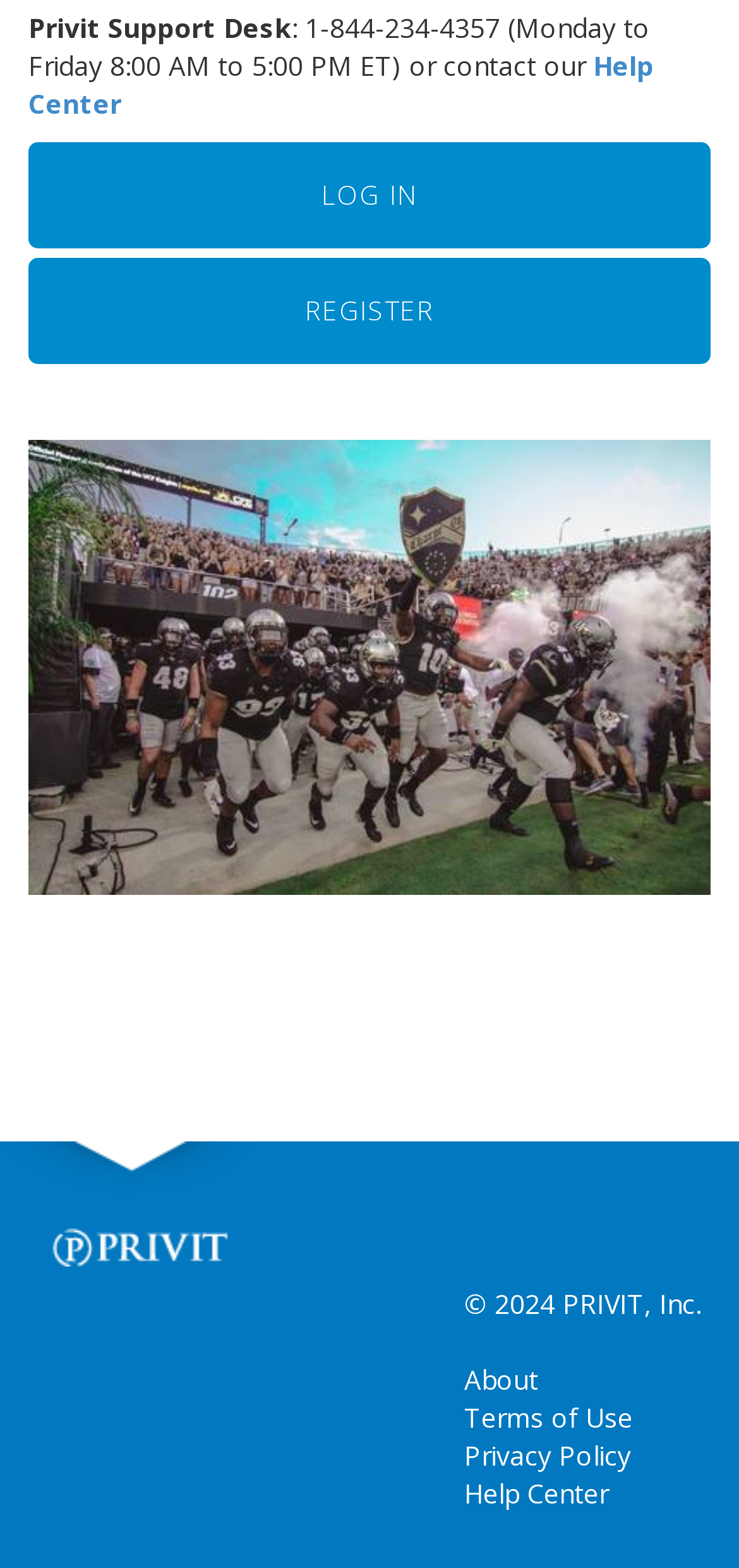What is the copyright year of the webpage?
Based on the image, answer the question in a detailed manner.

The copyright year can be found at the bottom of the webpage, next to the 'PRIVIT, Inc.' text, which is '2024'.